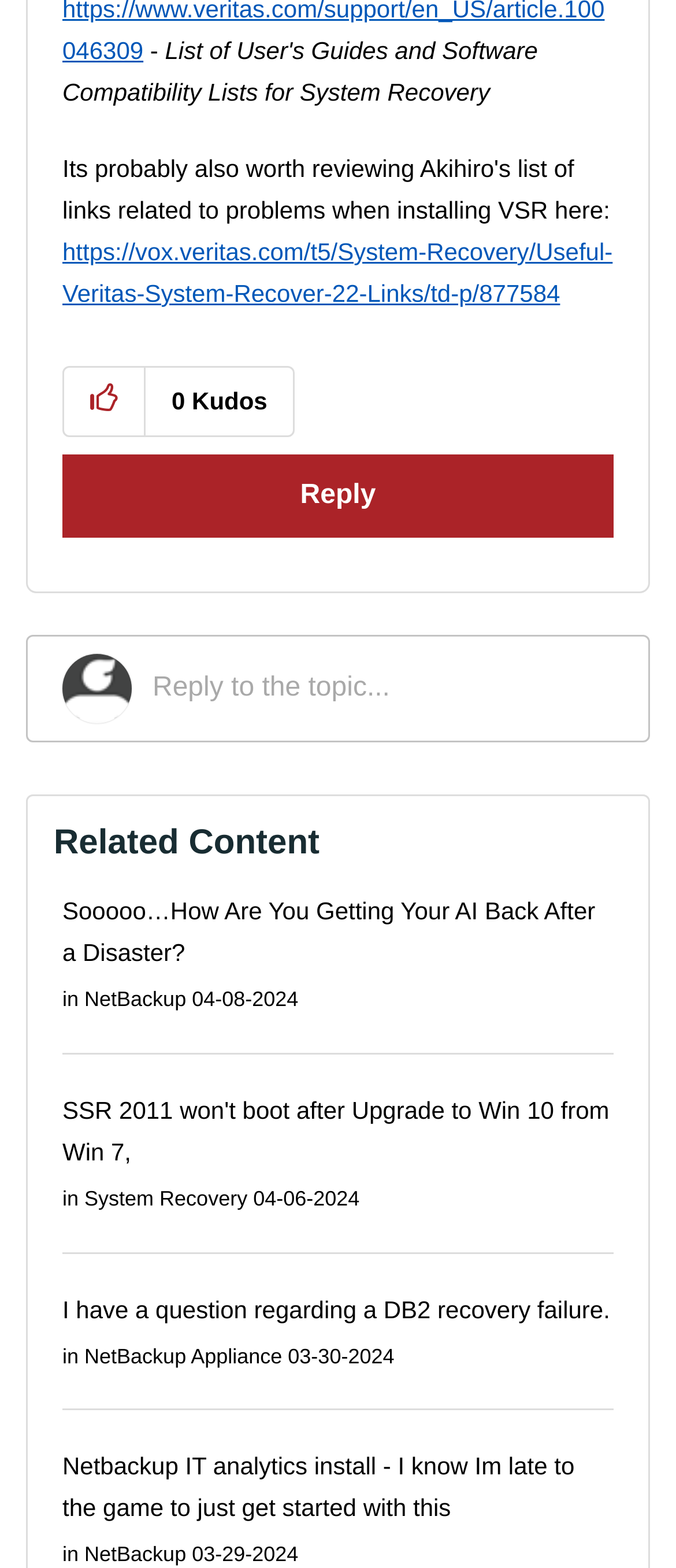Highlight the bounding box coordinates of the element you need to click to perform the following instruction: "Read the post about system recovery."

[0.092, 0.152, 0.906, 0.196]